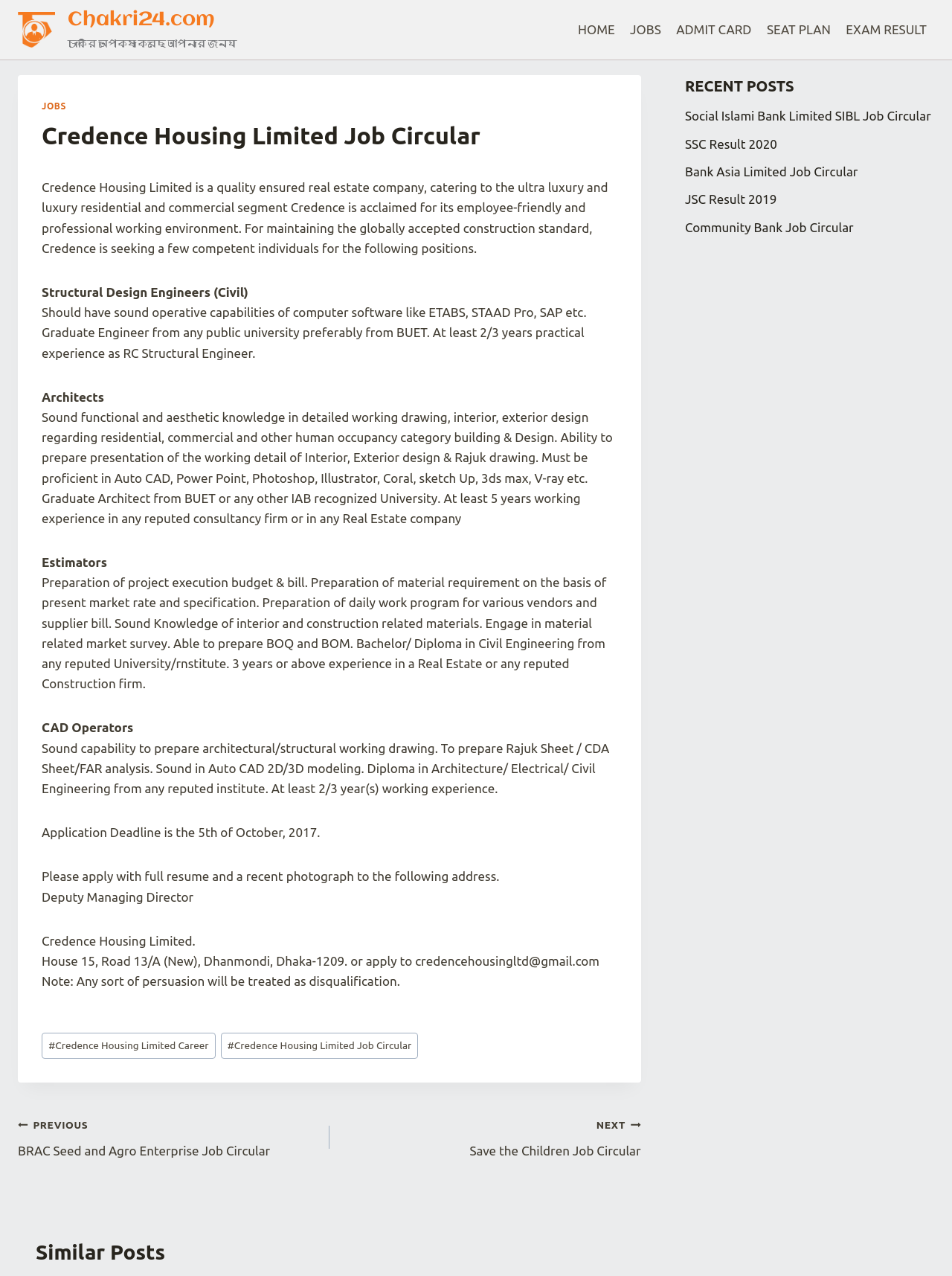Determine the bounding box coordinates for the UI element with the following description: "Community Bank Job Circular". The coordinates should be four float numbers between 0 and 1, represented as [left, top, right, bottom].

[0.72, 0.173, 0.897, 0.184]